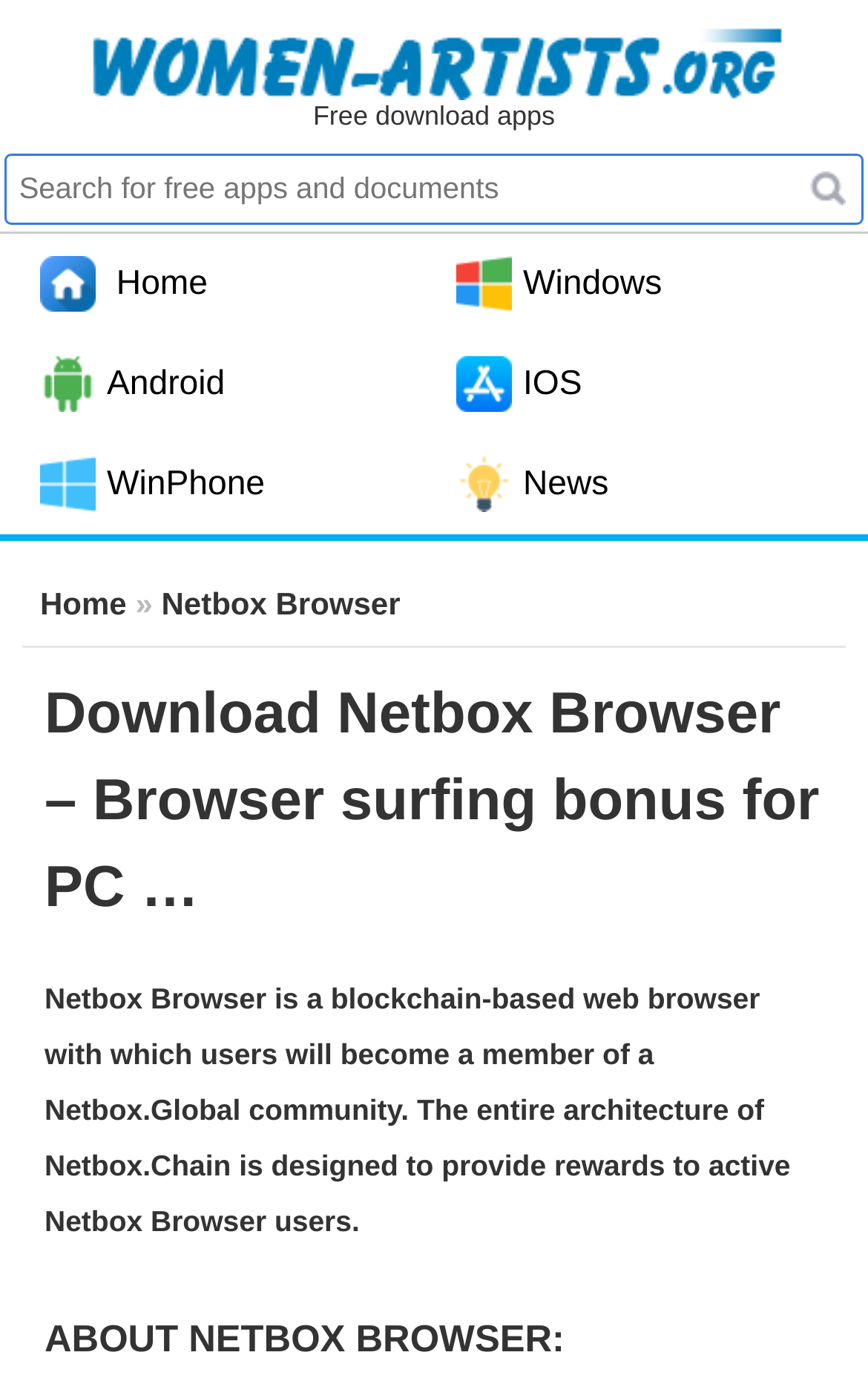What is the main heading displayed on the webpage? Please provide the text.

Download Netbox Browser – Browser surfing bonus for PC …